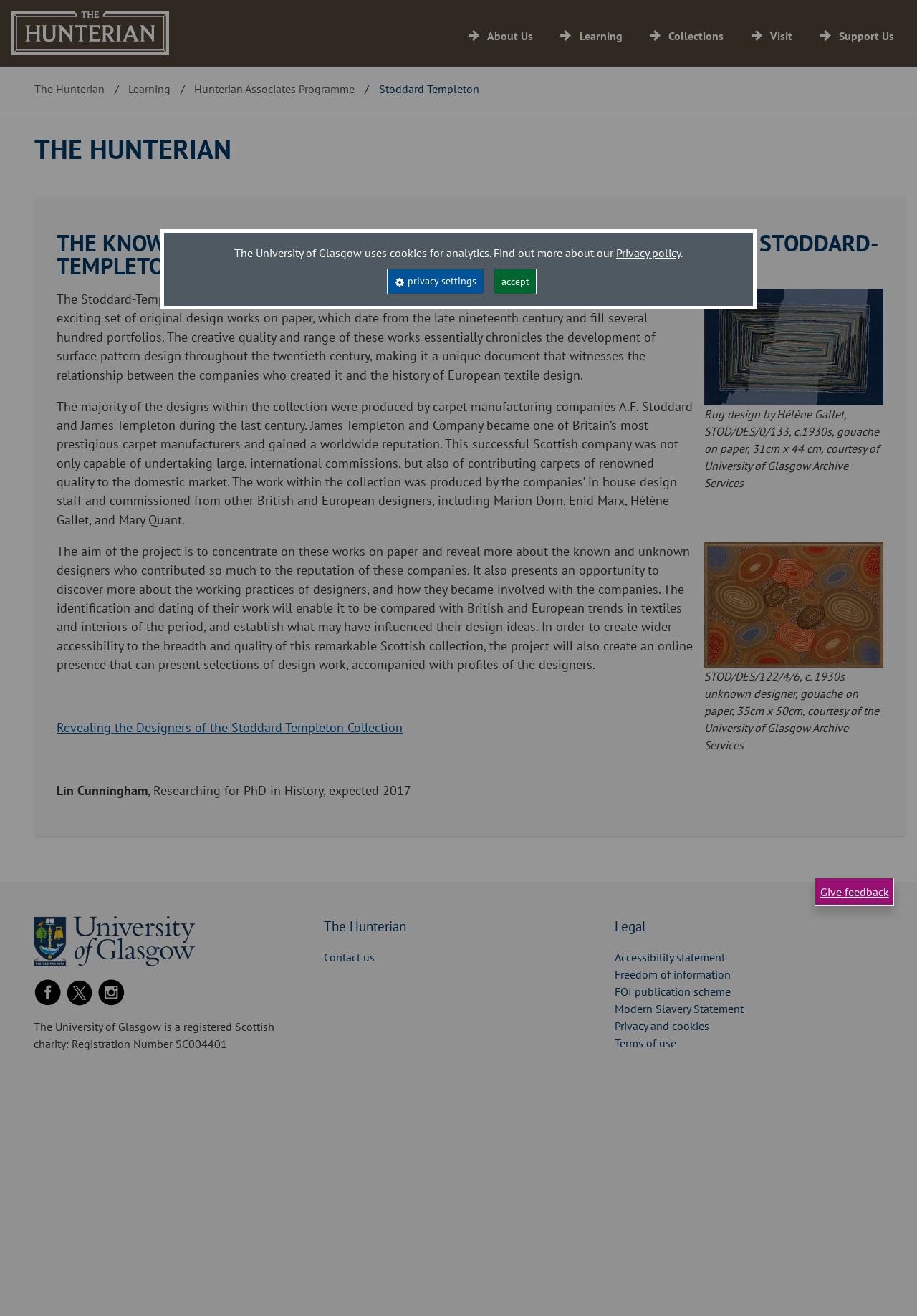Locate the bounding box coordinates of the clickable region necessary to complete the following instruction: "Click the 'About Us' link". Provide the coordinates in the format of four float numbers between 0 and 1, i.e., [left, top, right, bottom].

[0.531, 0.022, 0.581, 0.033]